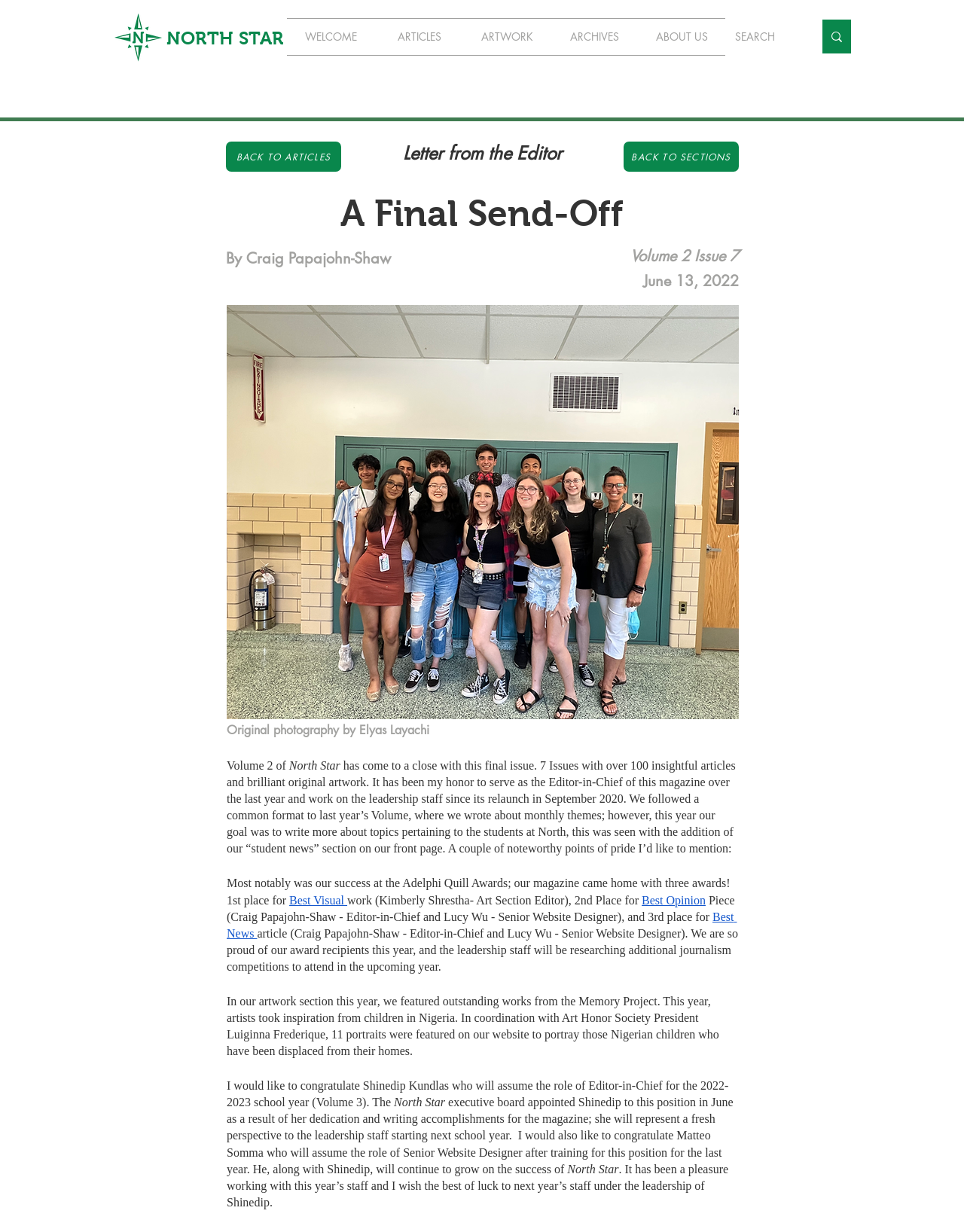How many awards did the magazine win at the Adelphi Quill Awards?
Answer the question based on the image using a single word or a brief phrase.

Three